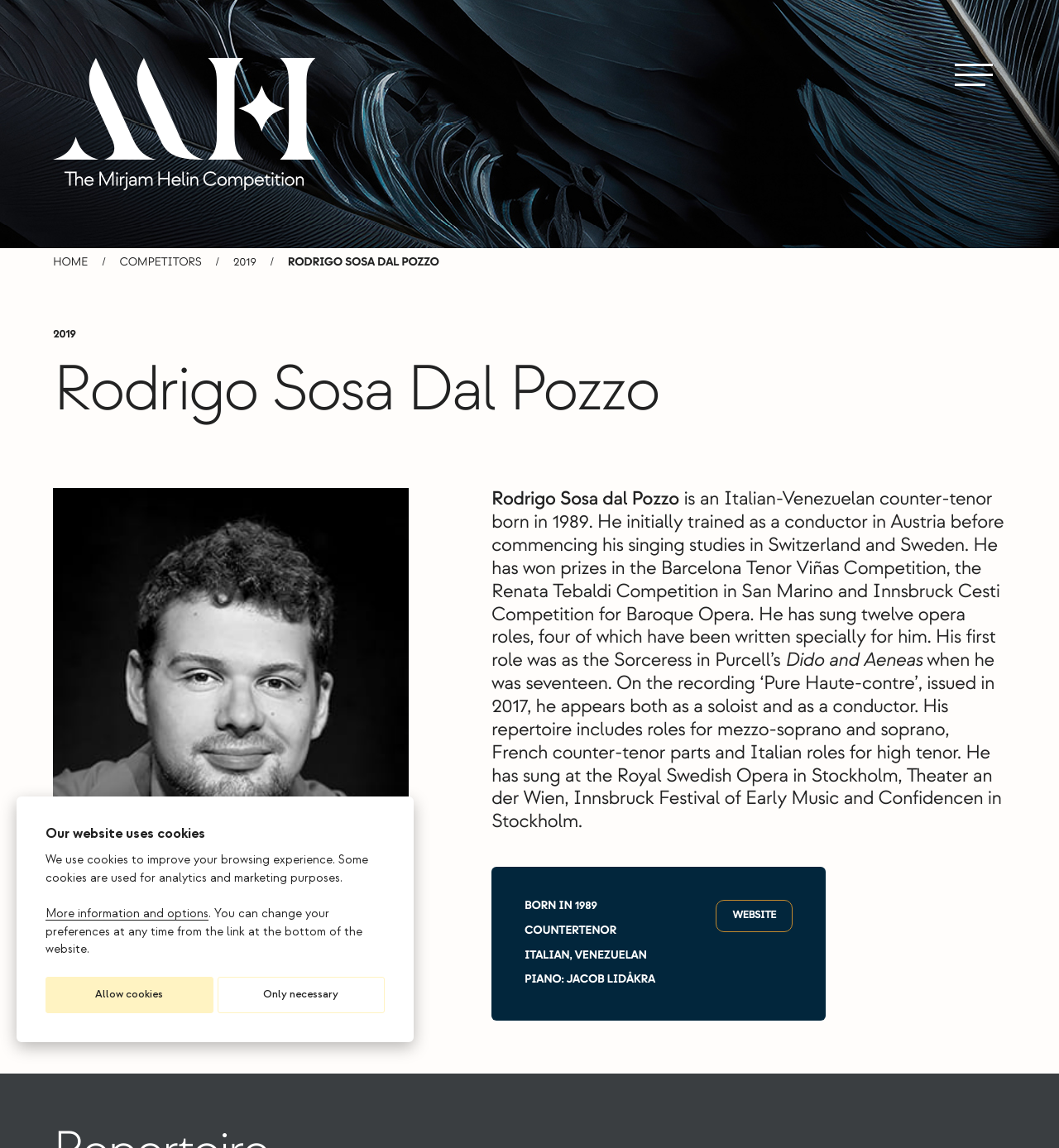Write an extensive caption that covers every aspect of the webpage.

This webpage is about Rodrigo Sosa Dal Pozzo, an Italian-Venezuelan counter-tenor. At the top left corner, there is a link to skip to the content. On the top right corner, there is a main navigation menu with a button to open it. Below the navigation menu, there is a breadcrumbs section with links to "HOME", "COMPETITORS", and "2019". 

Next to the breadcrumbs, there is a heading with the title "Rodrigo Sosa Dal Pozzo" and an image of the competition's logo. Below the heading, there is a paragraph of text describing Rodrigo Sosa Dal Pozzo's background, including his training, awards, and opera roles. 

On the right side of the paragraph, there are three short lines of text: "BORN IN 1989", "COUNTERTENOR", and "ITALIAN, VENEZUELAN". Below these lines, there is a line of text "PIANO: JACOB LIDÅKRA" and a link to an external website. 

Further down the page, there is a heading "Stay in tune - subscribe to our newsletter!" with a link to subscribe. On the bottom right corner, there is a button to close a dialog box. The dialog box is about the website's use of cookies, with a heading, a paragraph of text, and buttons to allow cookies or only allow necessary cookies.